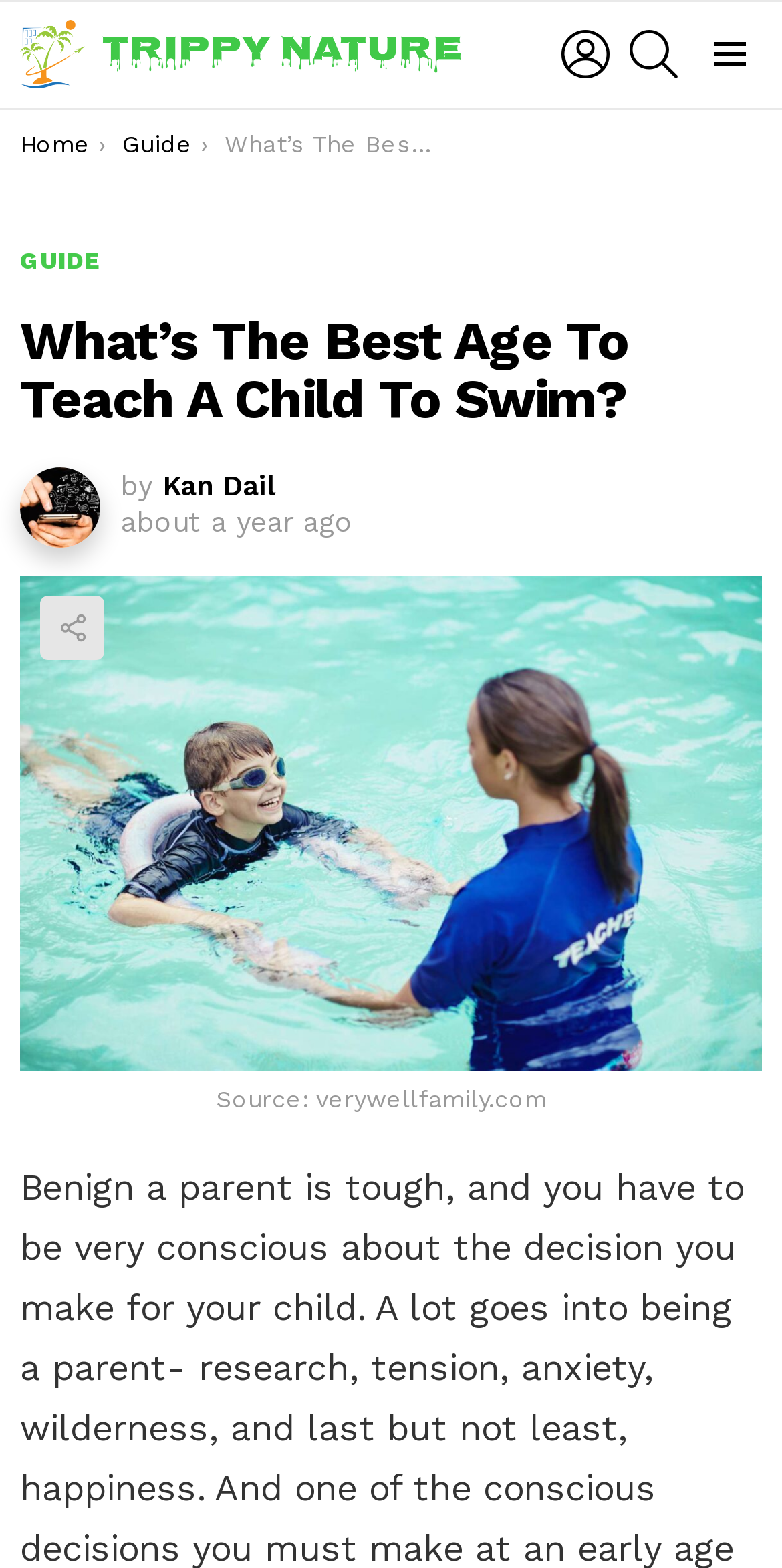Determine the bounding box coordinates for the region that must be clicked to execute the following instruction: "view the guide".

[0.156, 0.083, 0.246, 0.101]